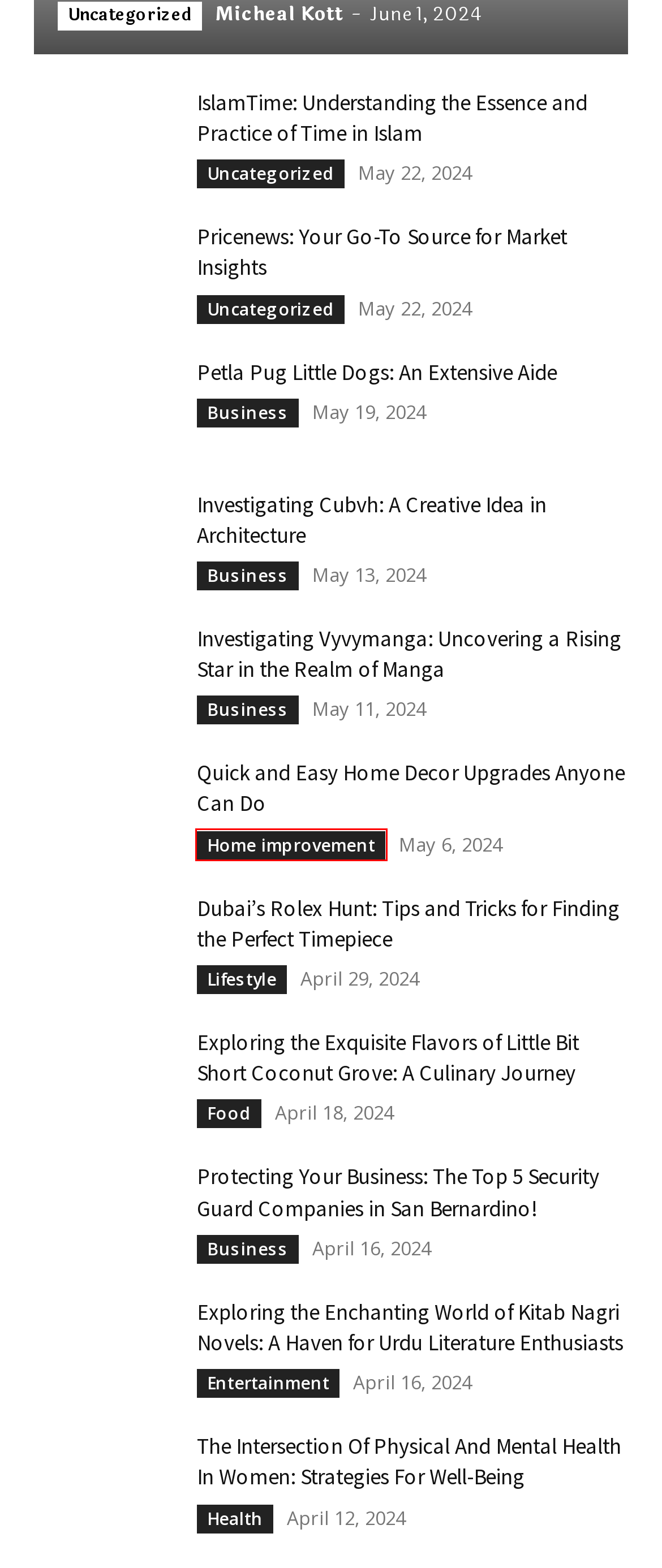Examine the screenshot of the webpage, which includes a red bounding box around an element. Choose the best matching webpage description for the page that will be displayed after clicking the element inside the red bounding box. Here are the candidates:
A. Lifestyle Archives - DKWORLDNEWS
B. Home improvement Archives - DKWORLDNEWS
C. Dubai's Rolex Hunt: Tips and Tricks for Finding the Perfect Timepiece
D. Food Archives - DKWORLDNEWS
E. Uncategorized Archives - DKWORLDNEWS
F. Contact us - DKWORLDNEWS
G. Quick and Easy Home Decor Upgrades Anyone Can Do
H. Entertainment Archives - DKWORLDNEWS

B